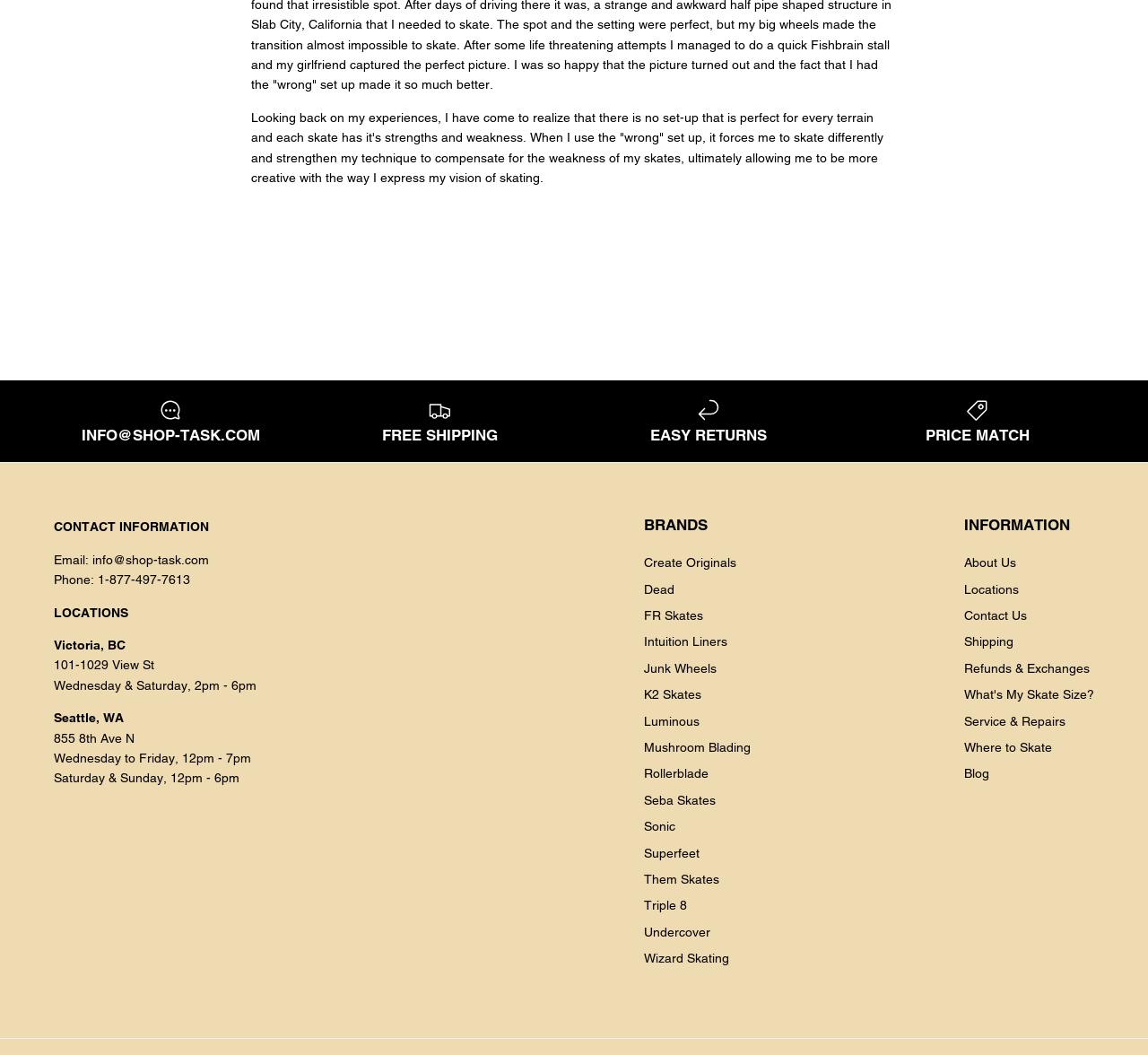Kindly determine the bounding box coordinates of the area that needs to be clicked to fulfill this instruction: "View blog".

[0.84, 0.727, 0.862, 0.74]